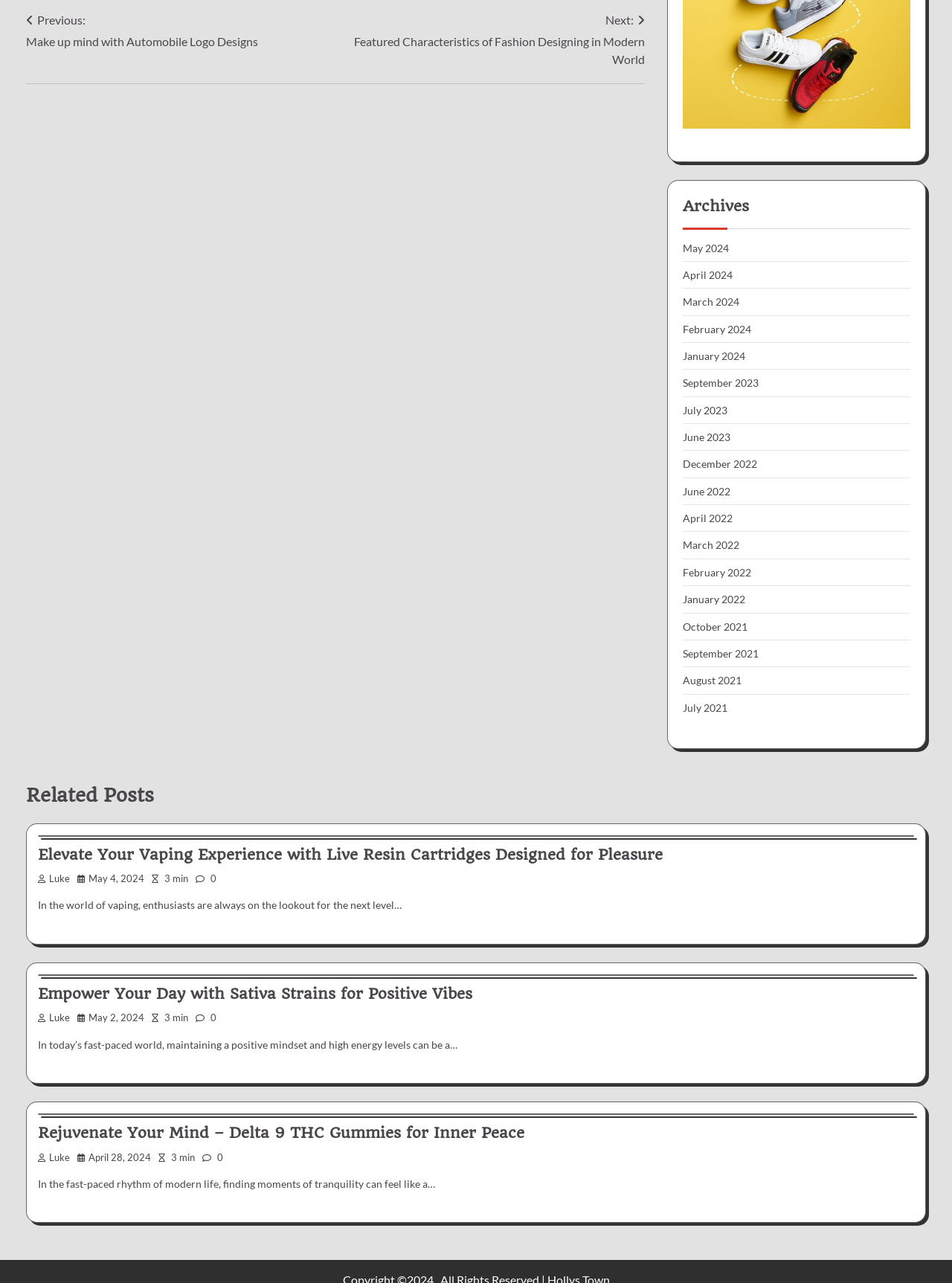Please identify the bounding box coordinates of the element I should click to complete this instruction: 'Read related post about Elevate Your Vaping Experience'. The coordinates should be given as four float numbers between 0 and 1, like this: [left, top, right, bottom].

[0.04, 0.659, 0.696, 0.673]